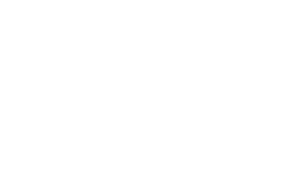Using the elements shown in the image, answer the question comprehensively: What is the theme of the website review?

The overall design of the website review emphasizes transparency and accessibility in online safety assessments, which implies that the theme of the review is focused on web safety and user engagement.